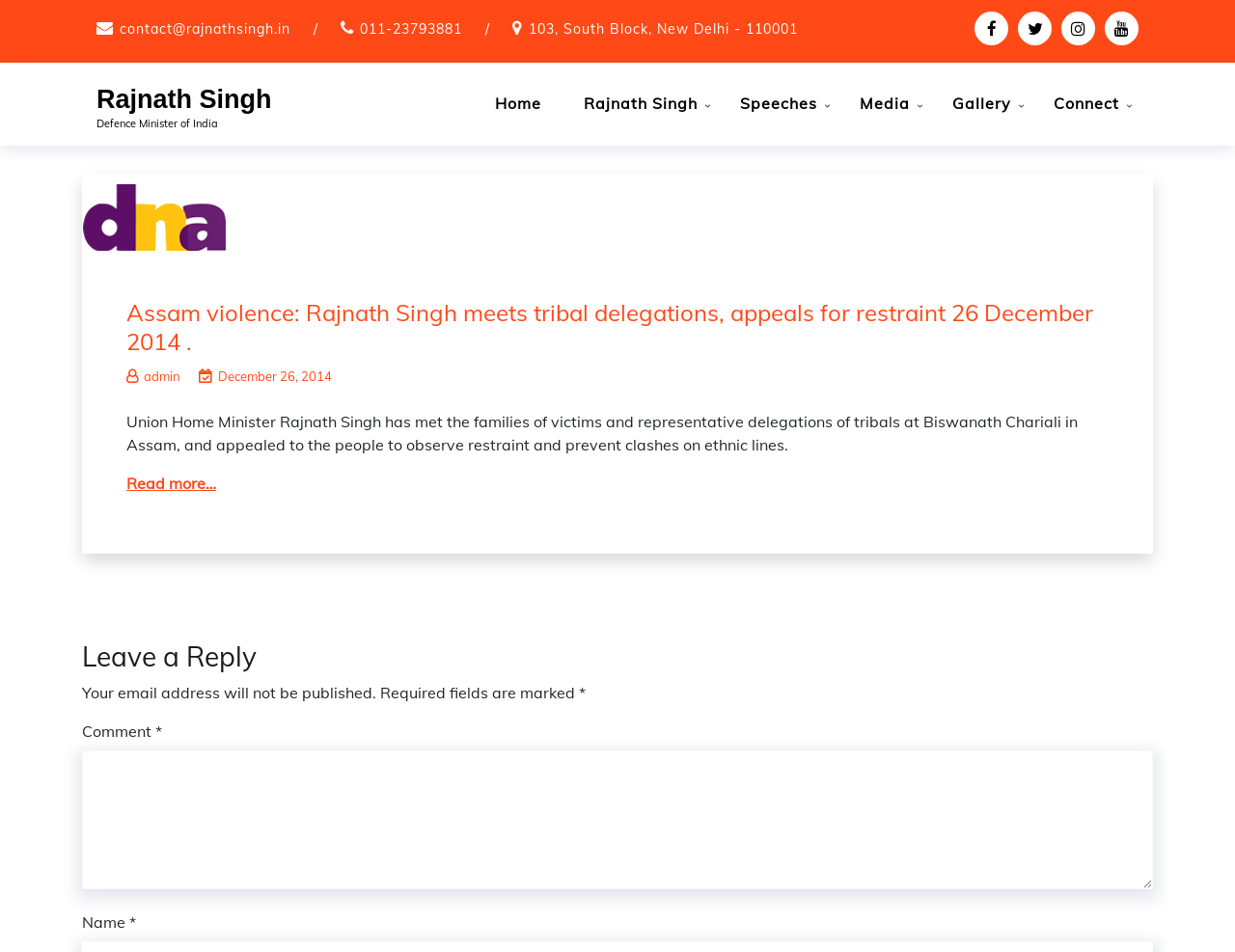Determine the bounding box coordinates of the UI element that matches the following description: "December 26, 2014". The coordinates should be four float numbers between 0 and 1 in the format [left, top, right, bottom].

[0.161, 0.387, 0.269, 0.403]